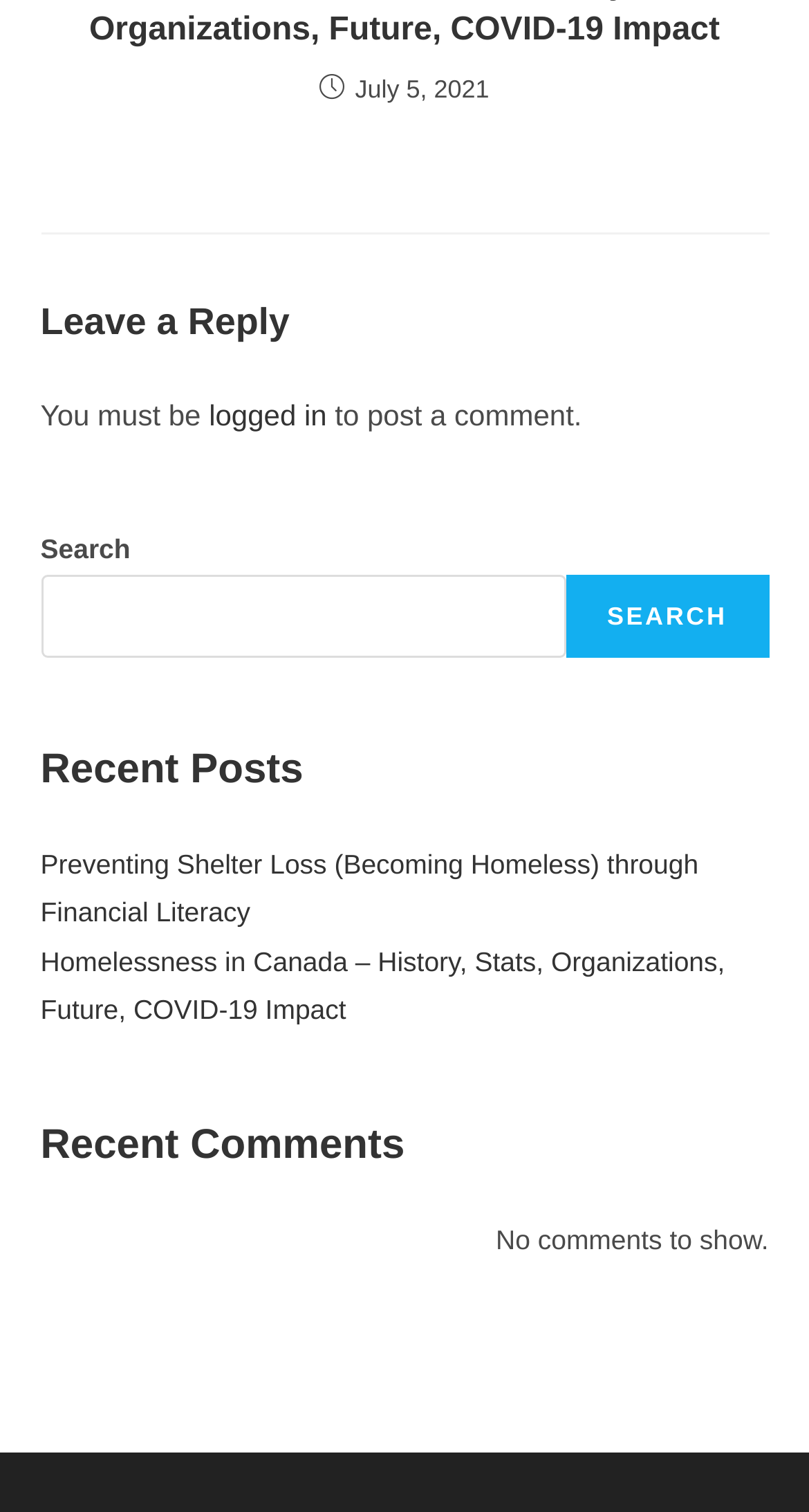Identify the bounding box for the given UI element using the description provided. Coordinates should be in the format (top-left x, top-left y, bottom-right x, bottom-right y) and must be between 0 and 1. Here is the description: logged in

[0.258, 0.264, 0.404, 0.286]